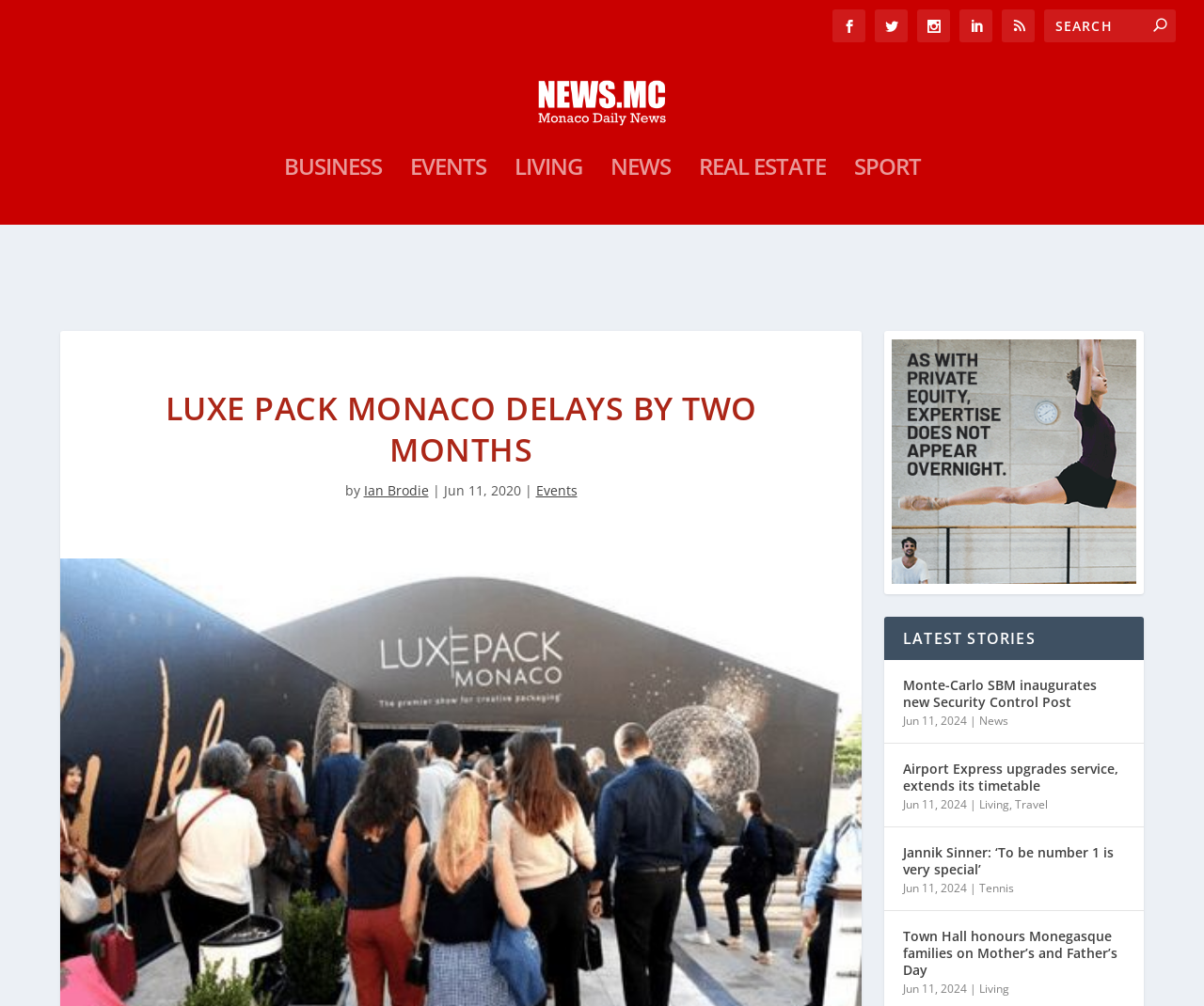Summarize the webpage with a detailed and informative caption.

The webpage appears to be a news website, specifically the NEWS.MC - Monaco News portal. At the top, there are six social media links, represented by icons, aligned horizontally. Next to them is a search bar with a search button. Below this, the website's logo, "NEWS.MC - Monaco News", is displayed with an image.

The main navigation menu consists of six links: BUSINESS, EVENTS, LIVING, NEWS, REAL ESTATE, and SPORT, arranged horizontally.

The main content of the page is an article with the title "LUXE PACK MONACO DELAYS BY TWO MONTHS" in a large font. Below the title, there is a byline with the author's name, "Ian Brodie", and the date "Jun 11, 2020". There is also a category link "Events" next to the date.

To the right of the article title, there is a large image related to the article.

Further down the page, there is a section titled "LATEST STORIES" with four news articles listed below. Each article has a title, a date "Jun 11, 2024", and a category link. The categories include "News", "Living", and "Tennis".